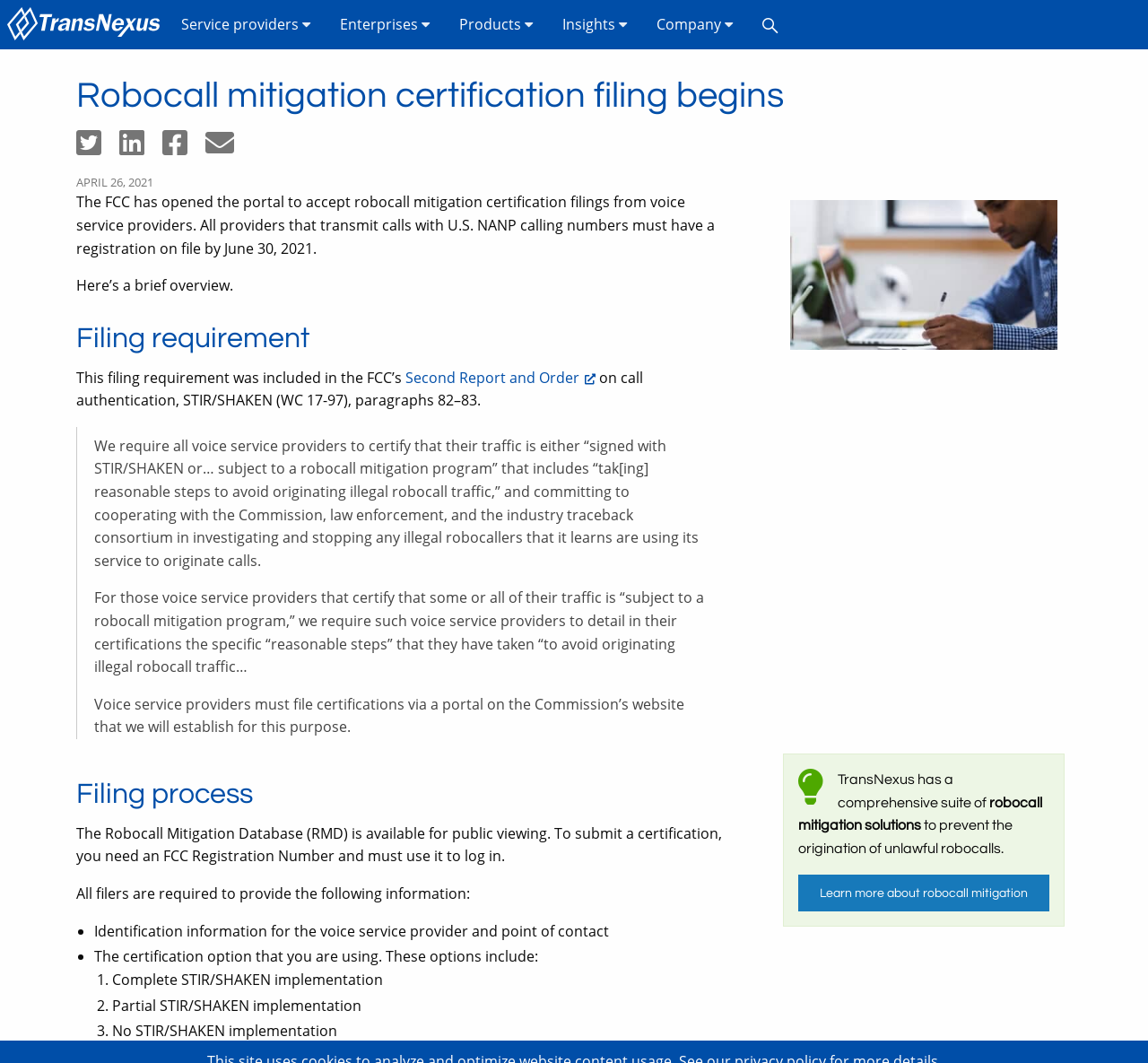Please provide the bounding box coordinates for the element that needs to be clicked to perform the instruction: "Learn more about robocall mitigation". The coordinates must consist of four float numbers between 0 and 1, formatted as [left, top, right, bottom].

[0.695, 0.823, 0.914, 0.858]